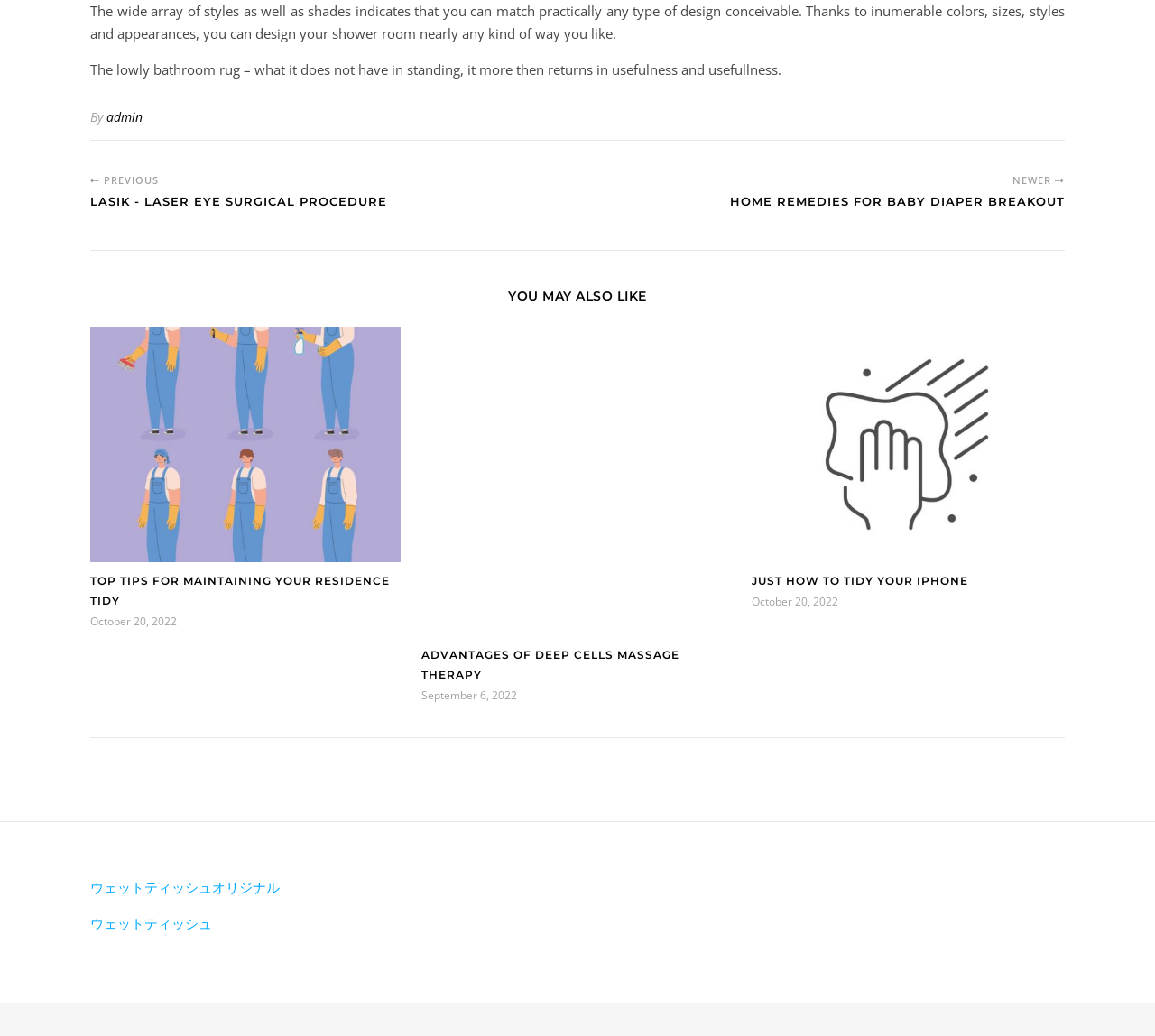Respond to the following question with a brief word or phrase:
What is the purpose of a bathroom rug?

usefulness and usefulness